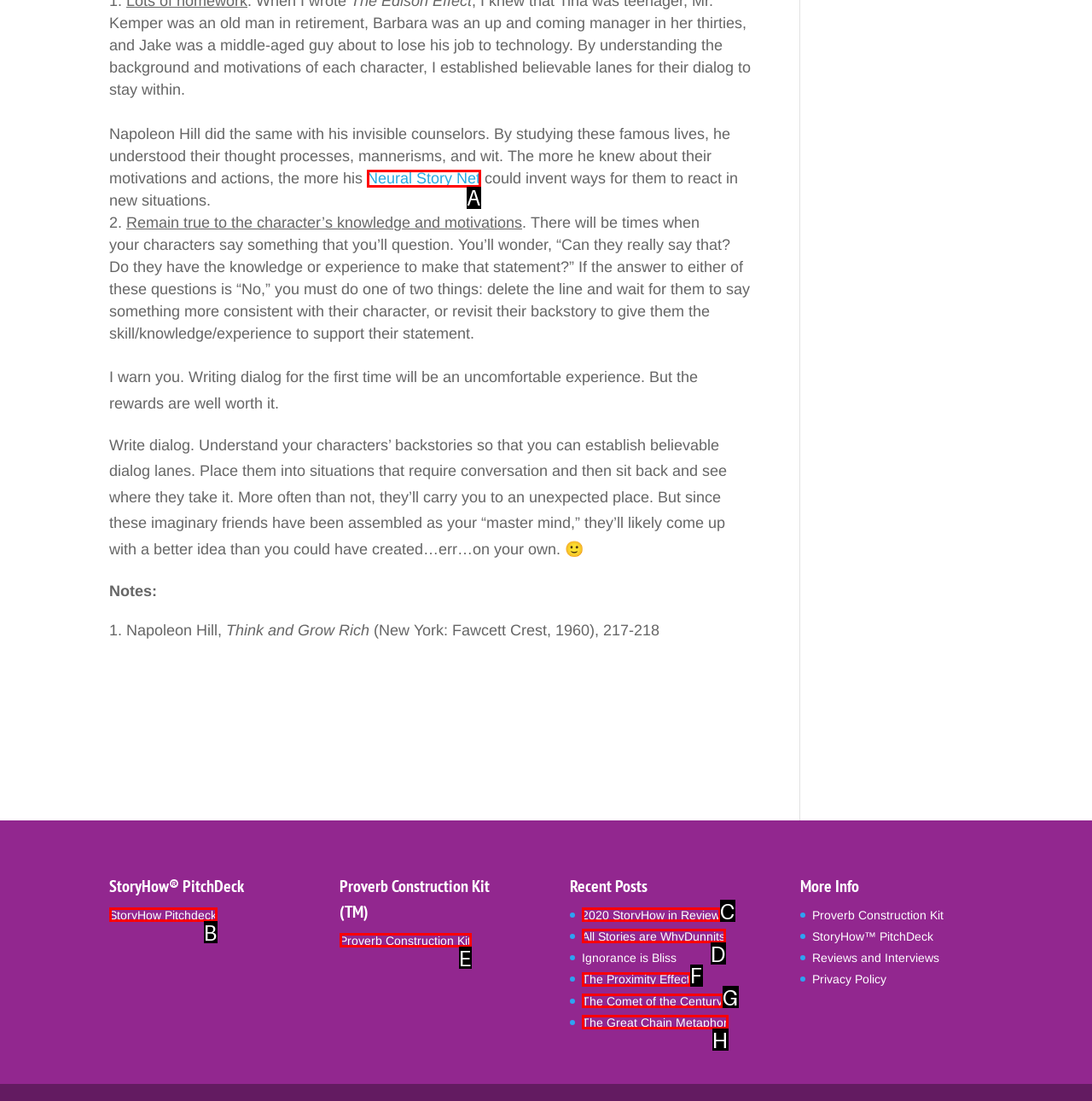Select the HTML element that matches the description: The Comet of the Century
Respond with the letter of the correct choice from the given options directly.

G